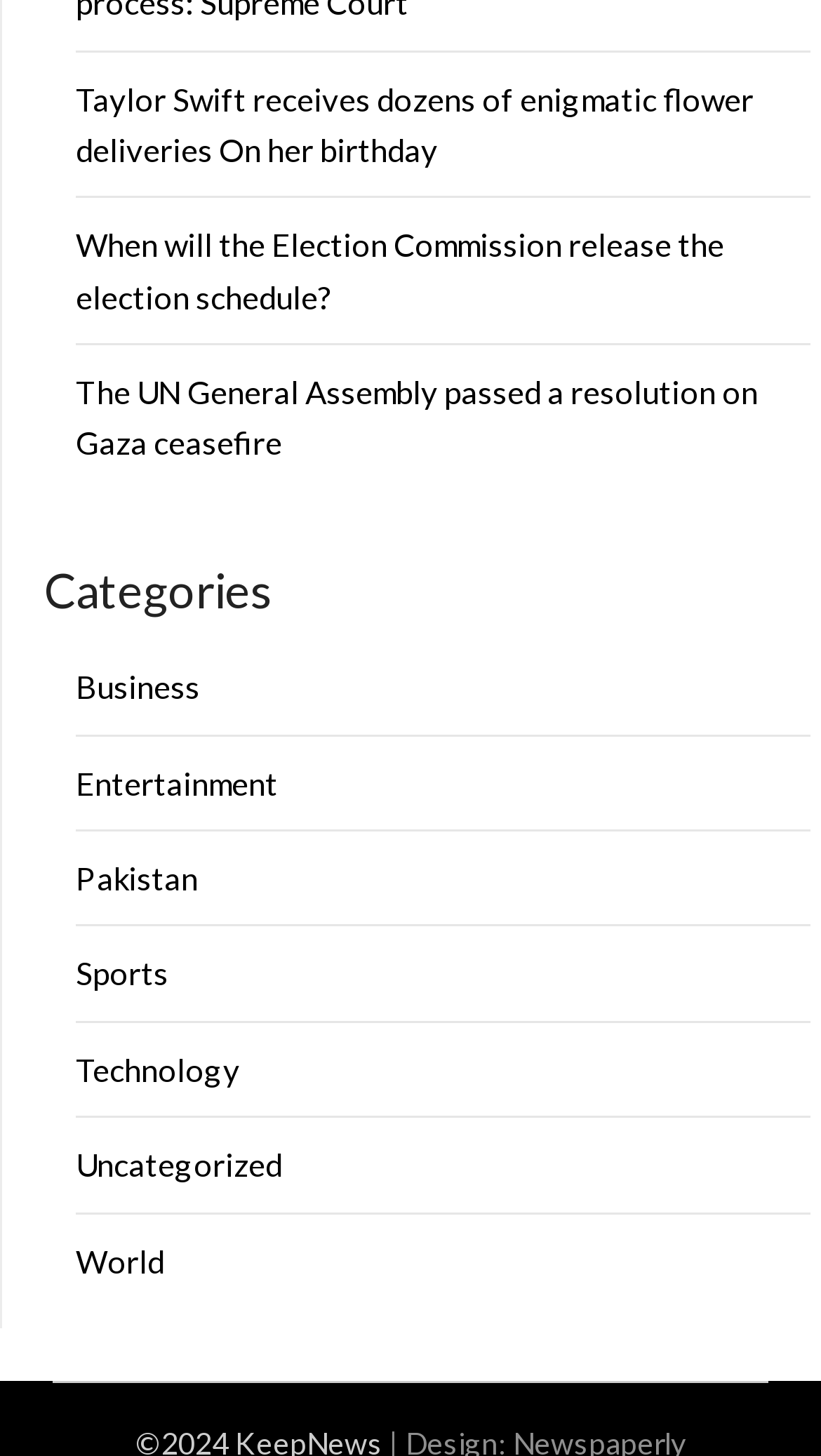Predict the bounding box of the UI element based on this description: "Technology".

[0.092, 0.721, 0.292, 0.747]